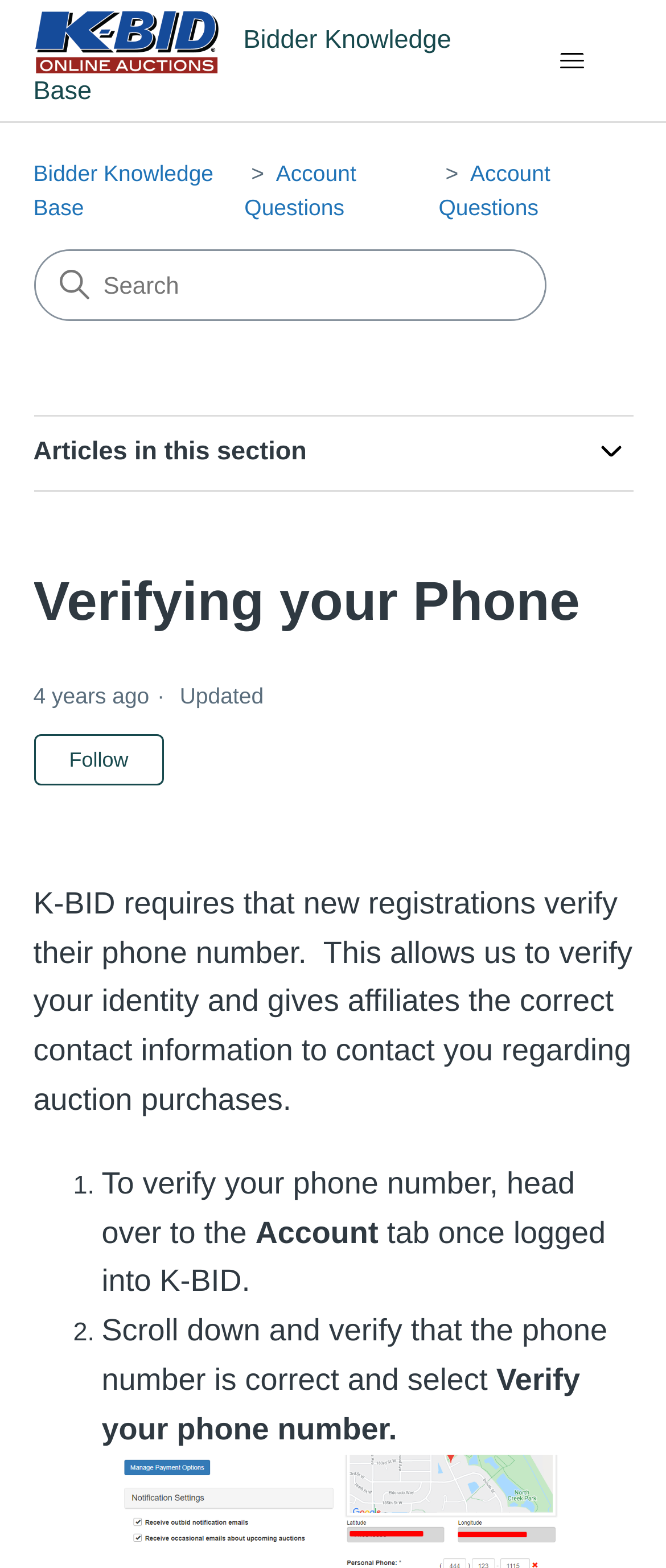What is the status of the article in terms of followers?
Please provide a single word or phrase answer based on the image.

Not yet followed by anyone